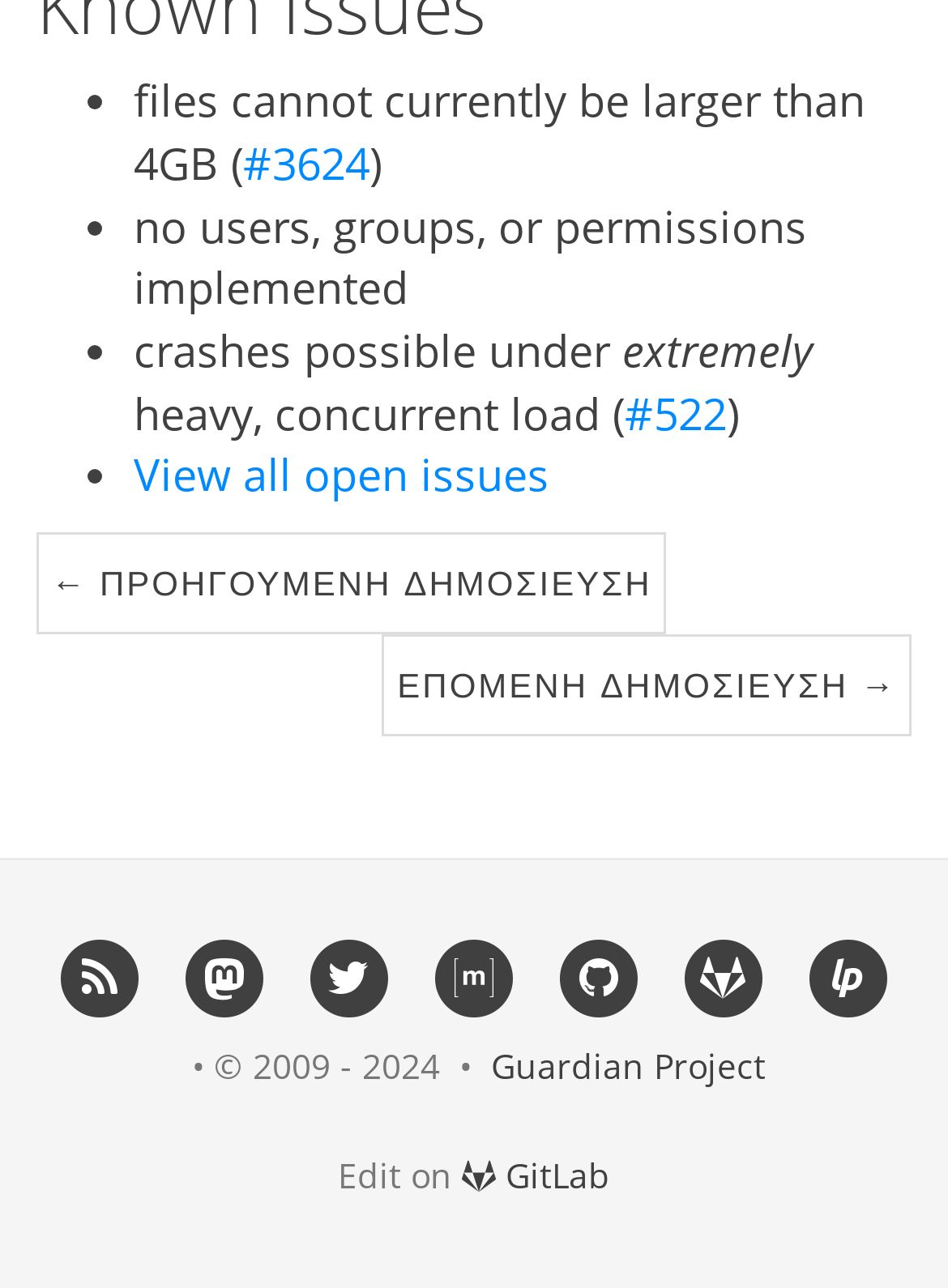Show the bounding box coordinates of the region that should be clicked to follow the instruction: "Click on the link to the Degree Confluence Project."

None